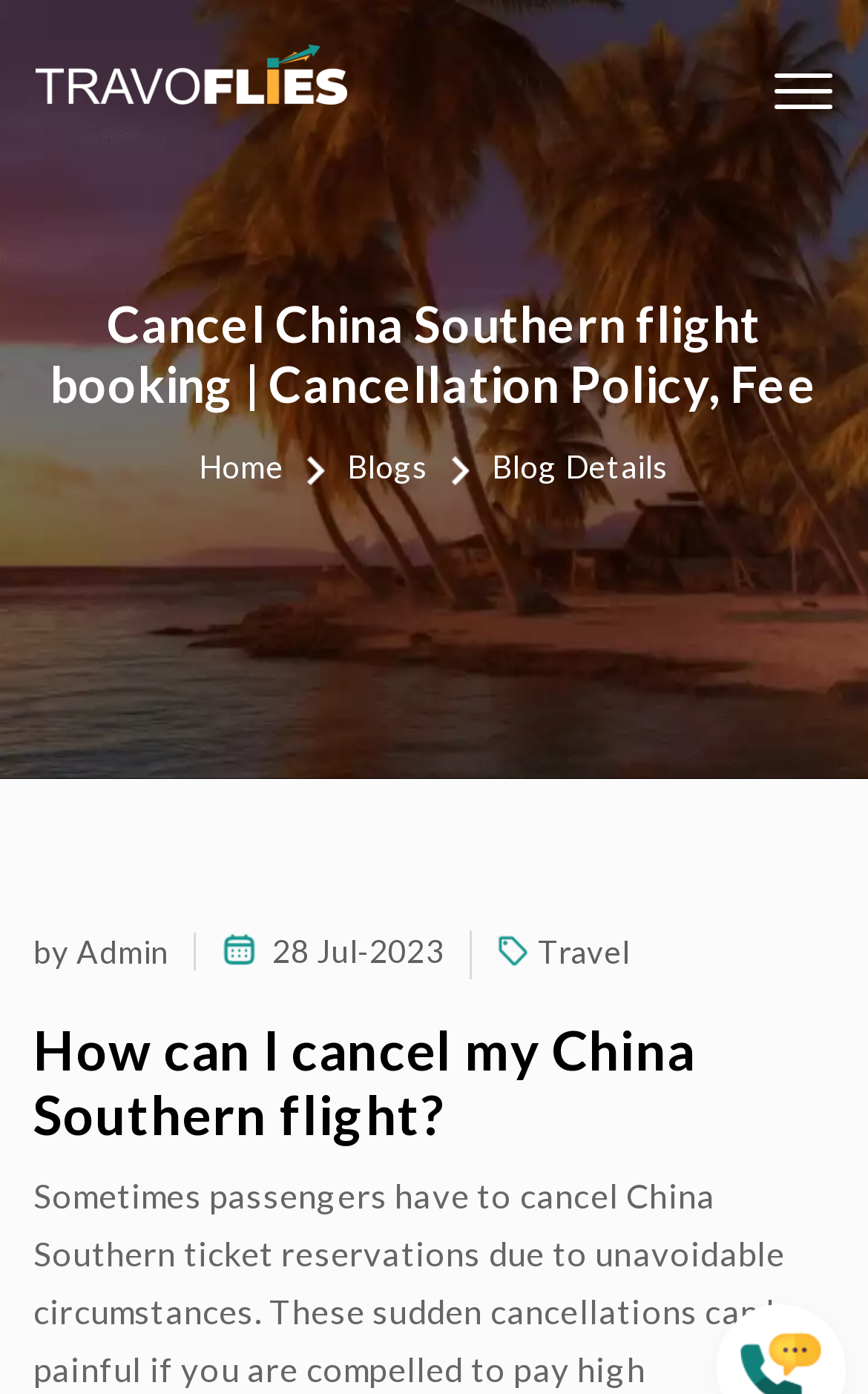Provide a single word or phrase to answer the given question: 
What is the title of the blog post?

Cancel China Southern flight booking | Cancellation Policy, Fee